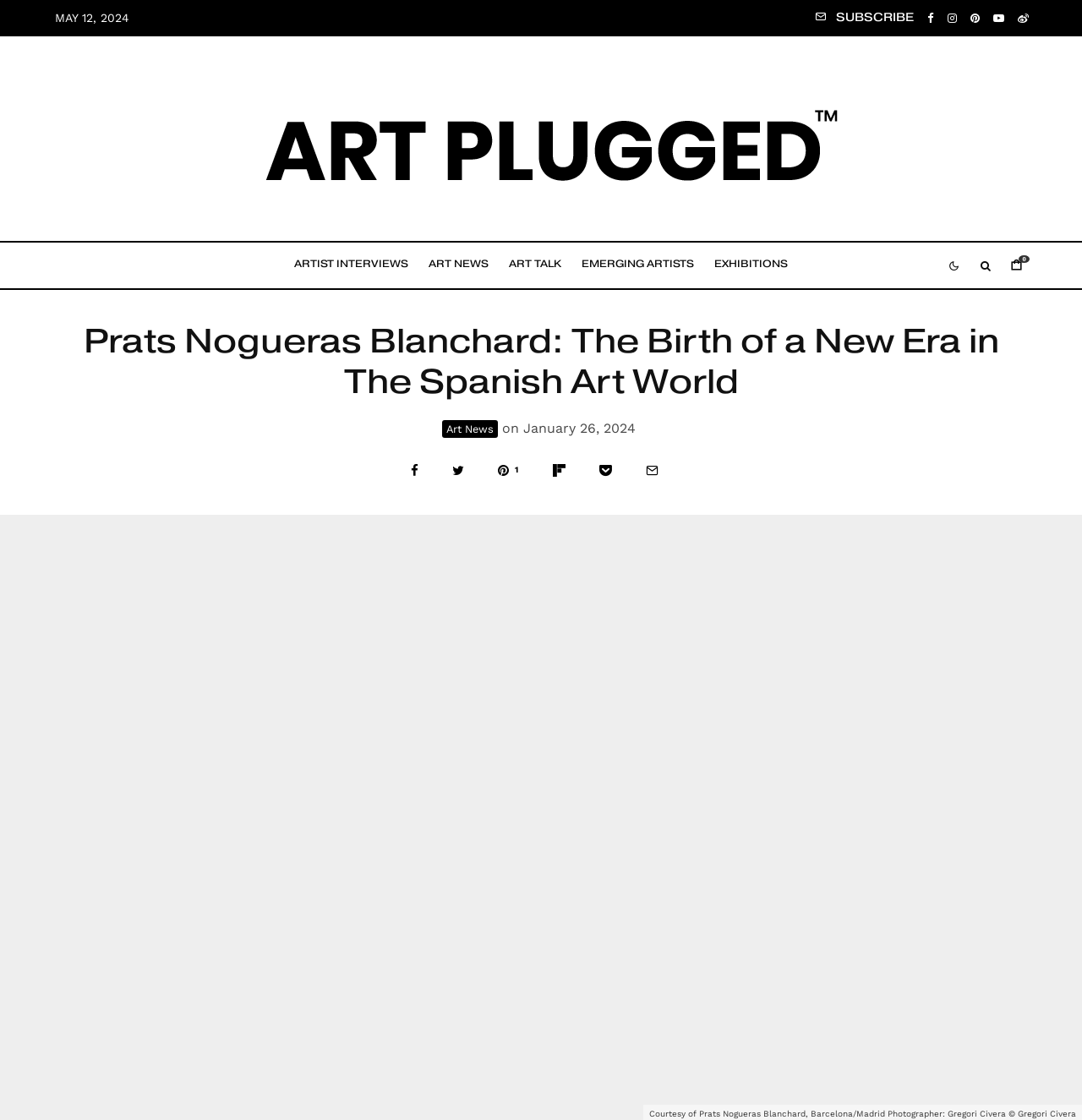Using the element description: "Art Talk", determine the bounding box coordinates for the specified UI element. The coordinates should be four float numbers between 0 and 1, [left, top, right, bottom].

[0.461, 0.217, 0.528, 0.257]